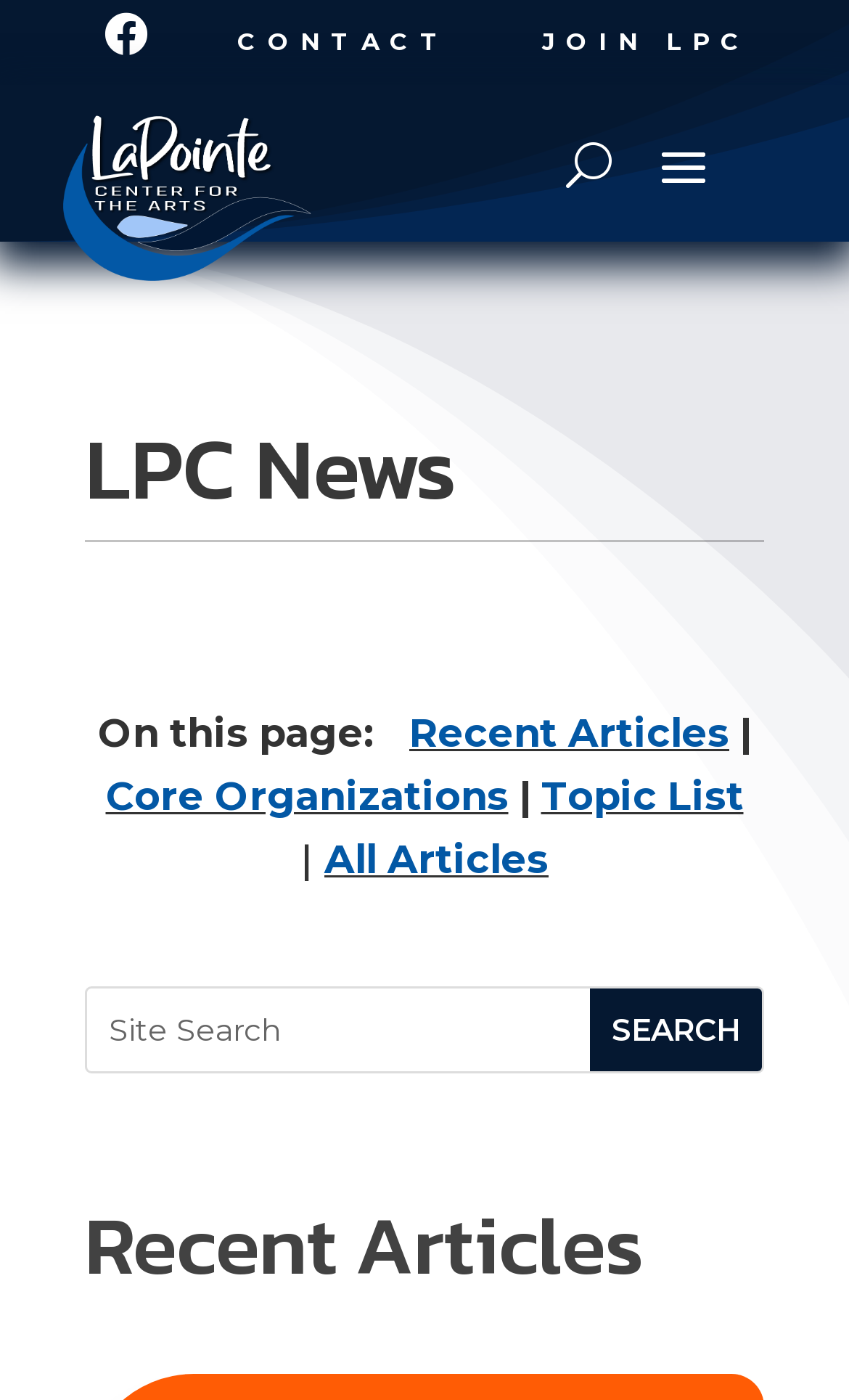Please indicate the bounding box coordinates of the element's region to be clicked to achieve the instruction: "Go to Core Organizations". Provide the coordinates as four float numbers between 0 and 1, i.e., [left, top, right, bottom].

[0.124, 0.551, 0.599, 0.586]